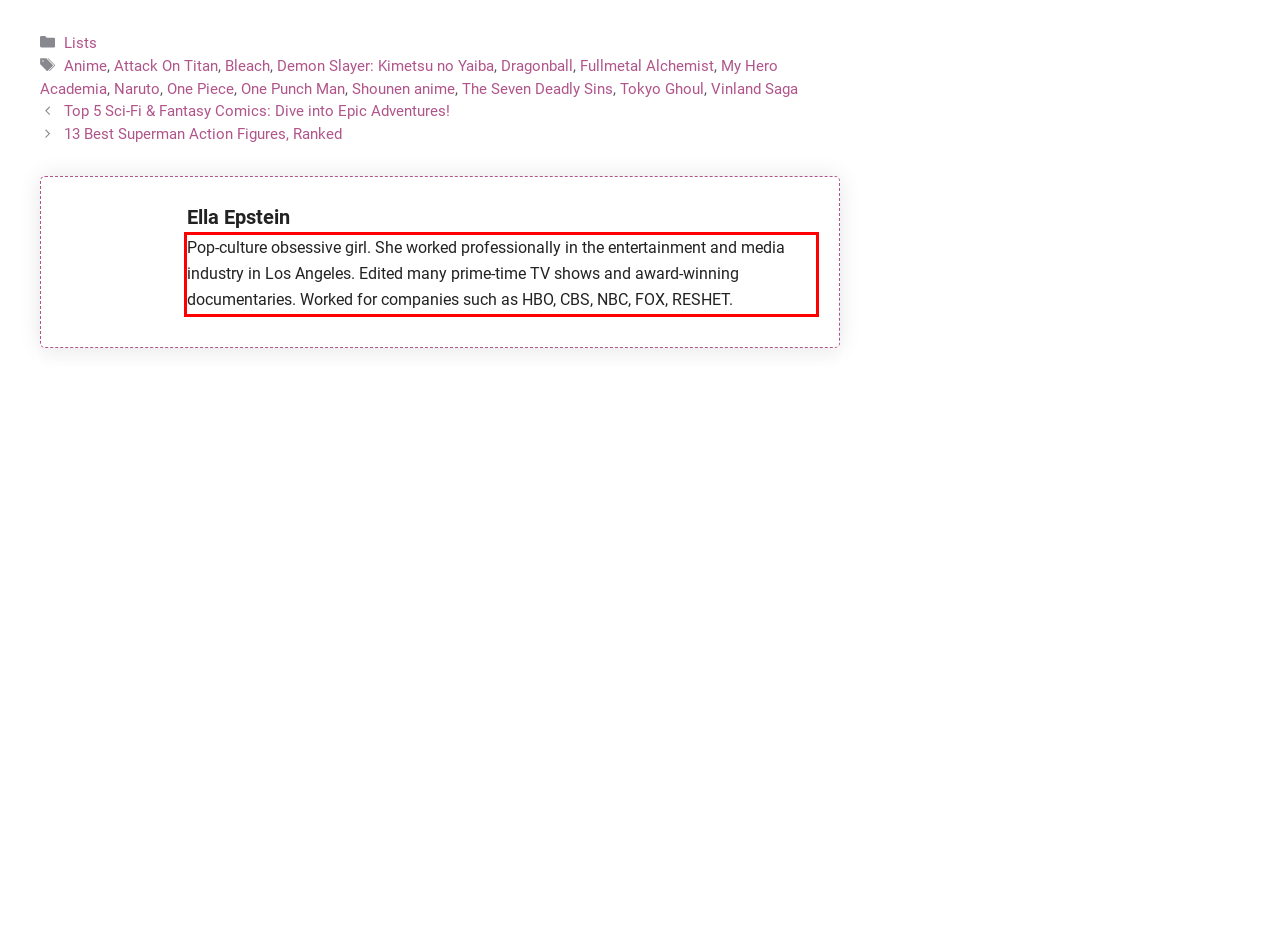Please recognize and transcribe the text located inside the red bounding box in the webpage image.

Pop-culture obsessive girl. She worked professionally in the entertainment and media industry in Los Angeles. Edited many prime-time TV shows and award-winning documentaries. Worked for companies such as HBO, CBS, NBC, FOX, RESHET.